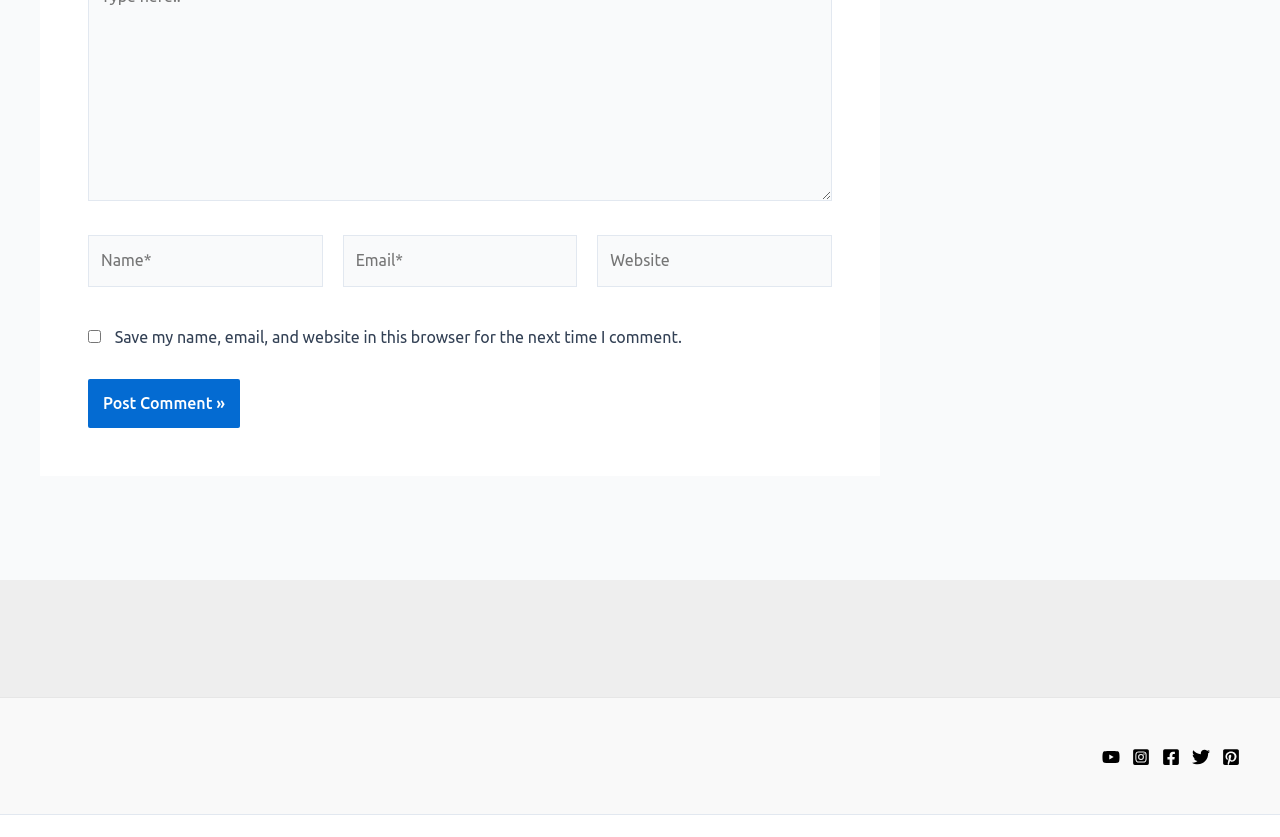Determine the bounding box coordinates of the clickable region to follow the instruction: "Input your email".

[0.268, 0.281, 0.451, 0.343]